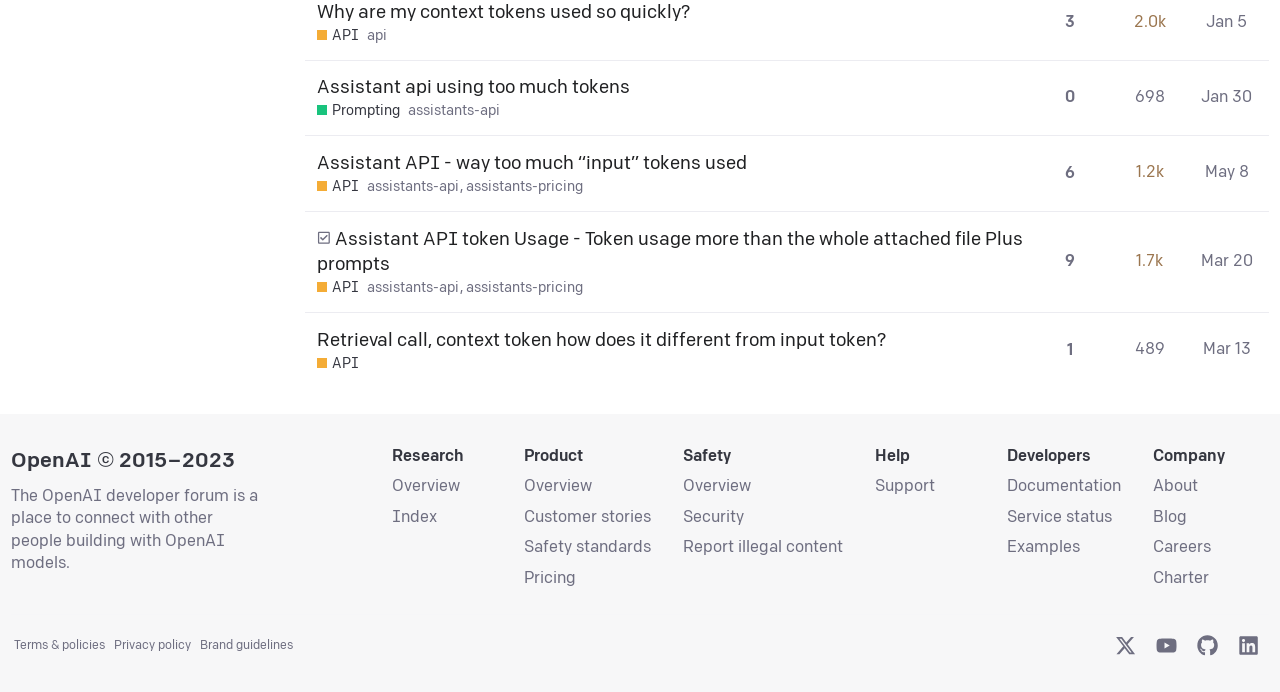What is the purpose of this forum?
Please analyze the image and answer the question with as much detail as possible.

Based on the webpage, it appears to be a forum for developers to connect with others building with OpenAI models, as stated in the static text 'The OpenAI developer forum is a place to connect with other people building with OpenAI models.'